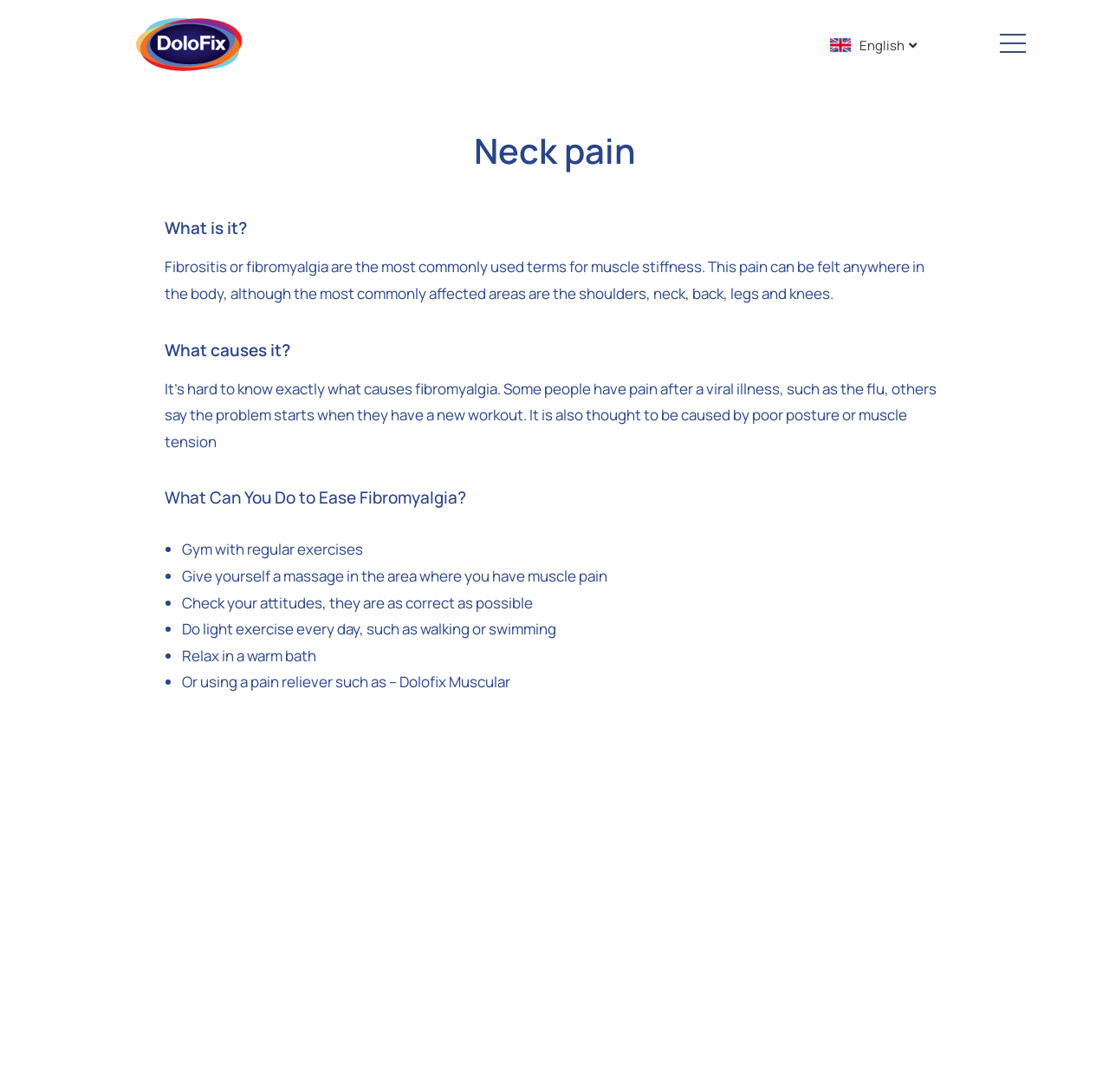Look at the image and write a detailed answer to the question: 
What is thought to cause fibromyalgia?

The webpage mentions that 'It is also thought to be caused by poor posture or muscle tension' in the third paragraph, indicating that these two factors are thought to contribute to the development of fibromyalgia.